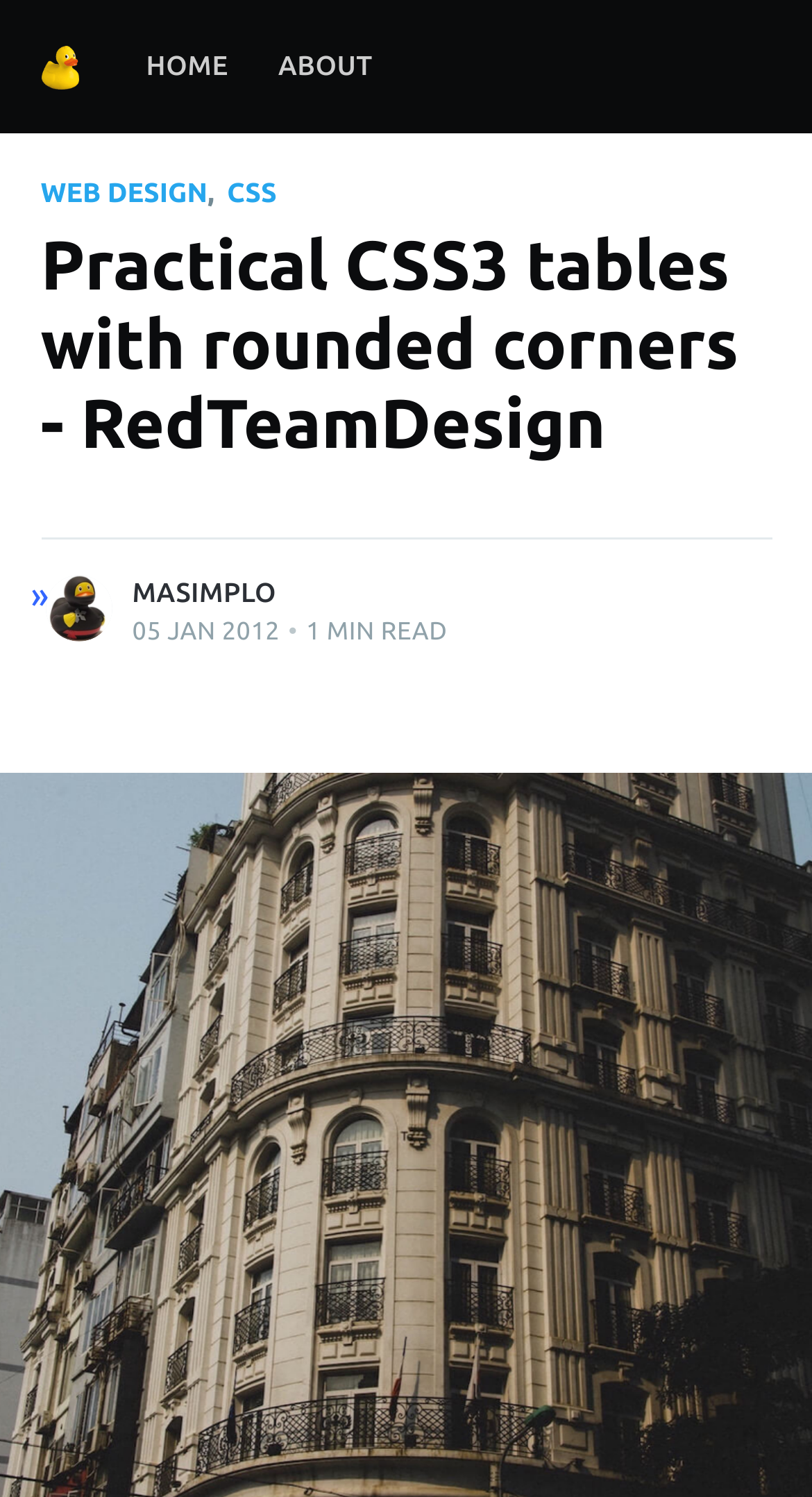Please identify the primary heading on the webpage and return its text.

Subscribe to masimplo.com